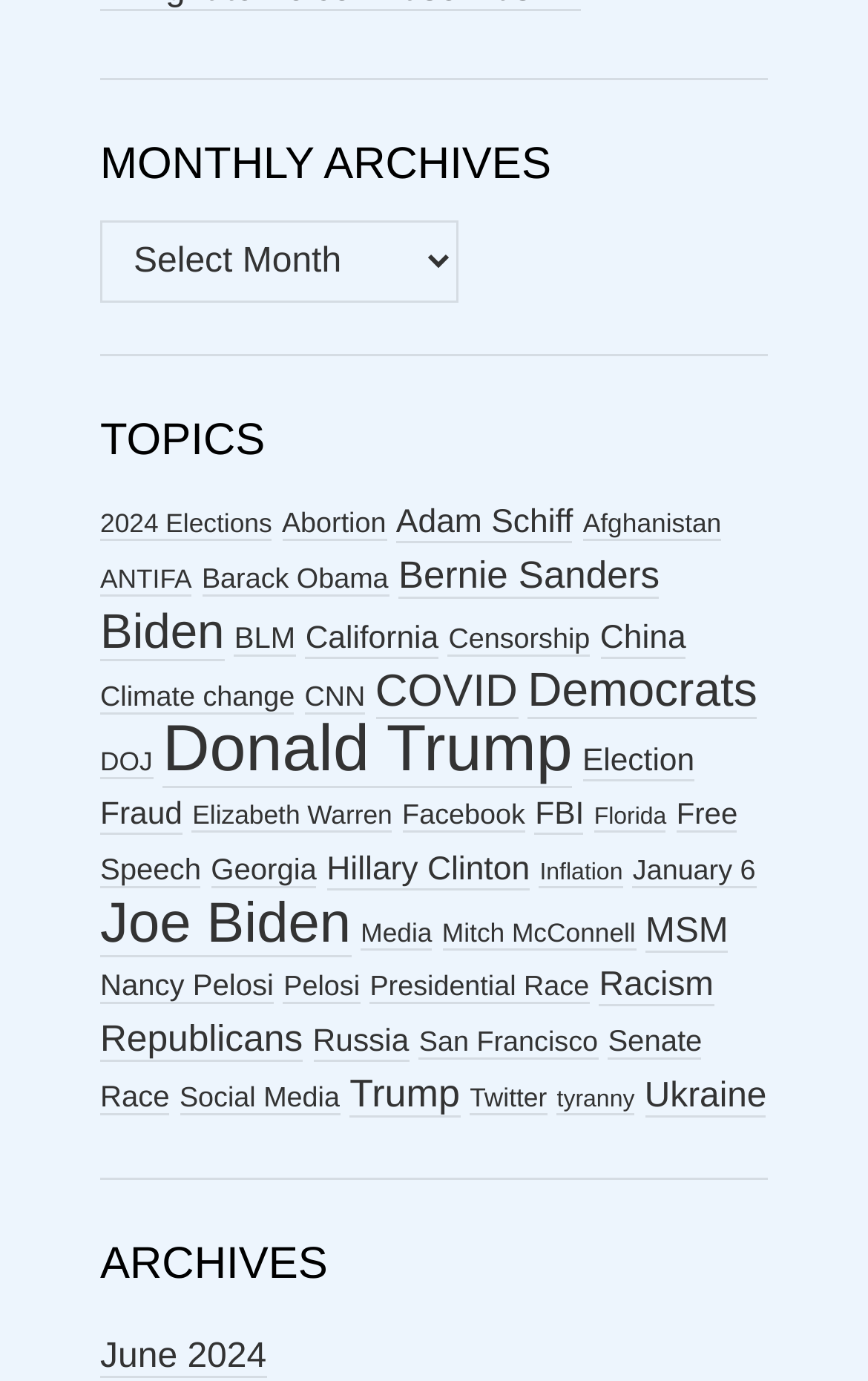Is there a topic related to 'Free Speech'?
Please give a detailed answer to the question using the information shown in the image.

Yes, there is a topic related to 'Free Speech' as indicated by the link 'Free Speech (8 items)'.